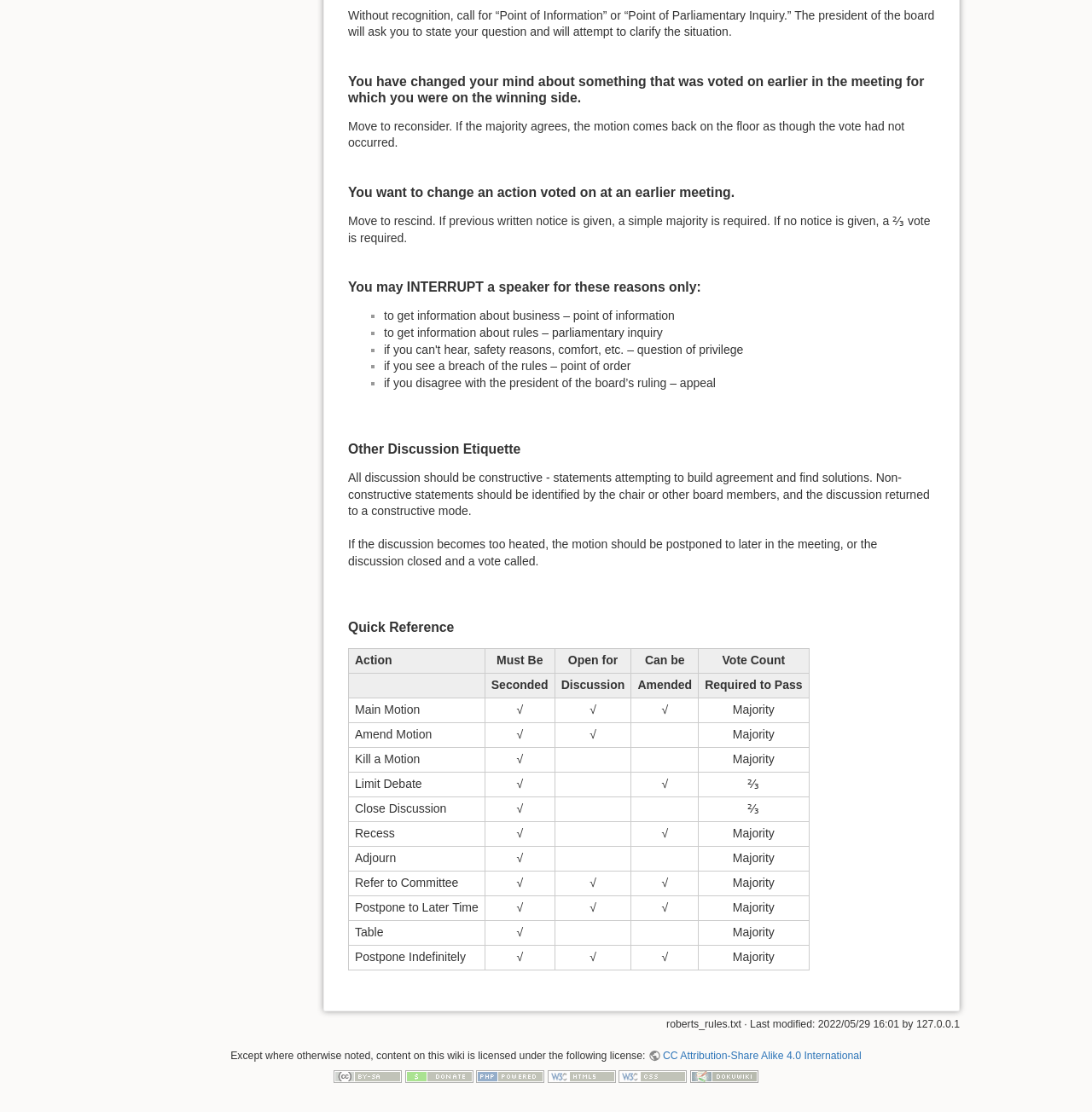Identify the bounding box coordinates of the region that should be clicked to execute the following instruction: "learn about parliamentary inquiry".

[0.352, 0.293, 0.607, 0.305]